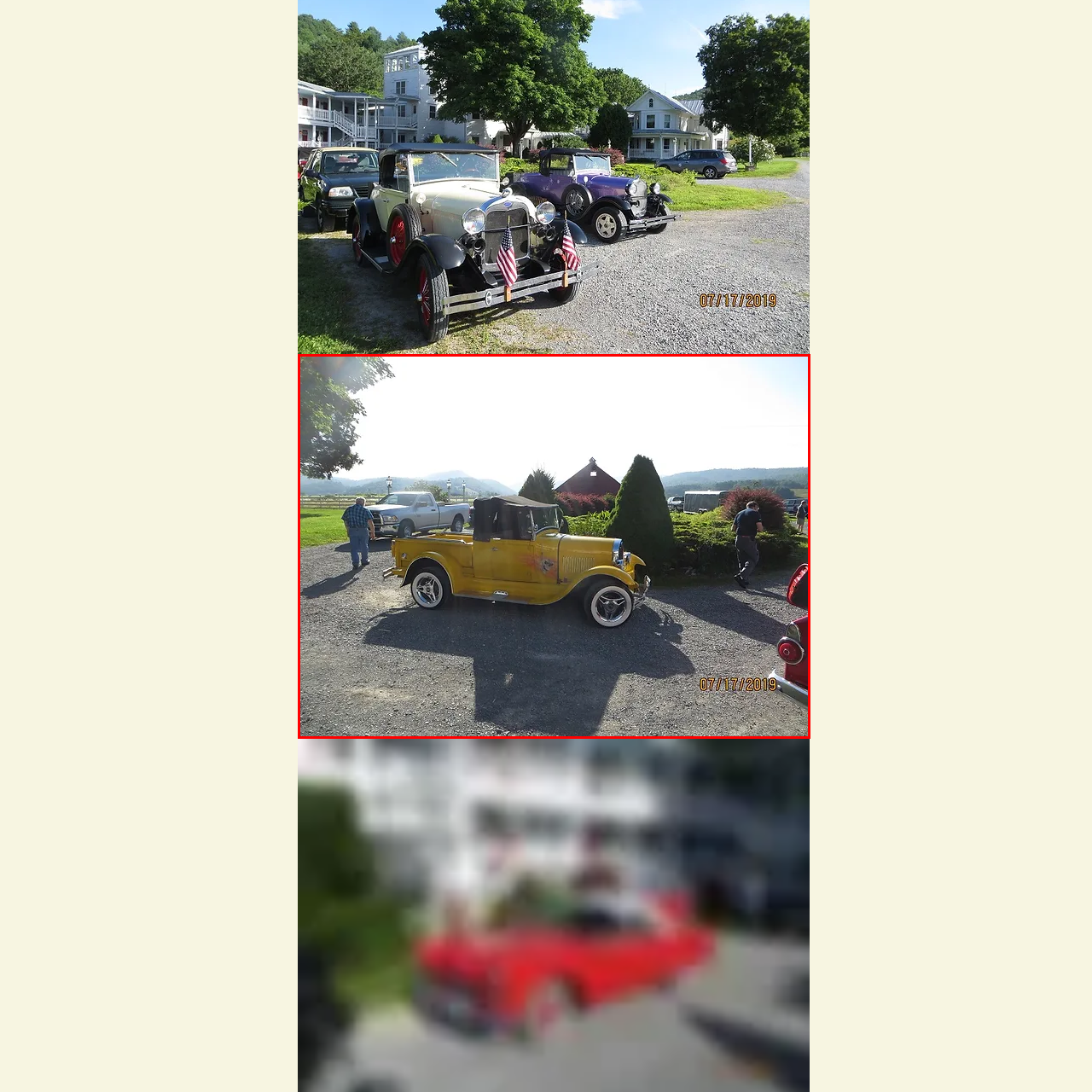Inspect the image surrounded by the red outline and respond to the question with a brief word or phrase:
What type of top does the roadster have?

Fabric convertible